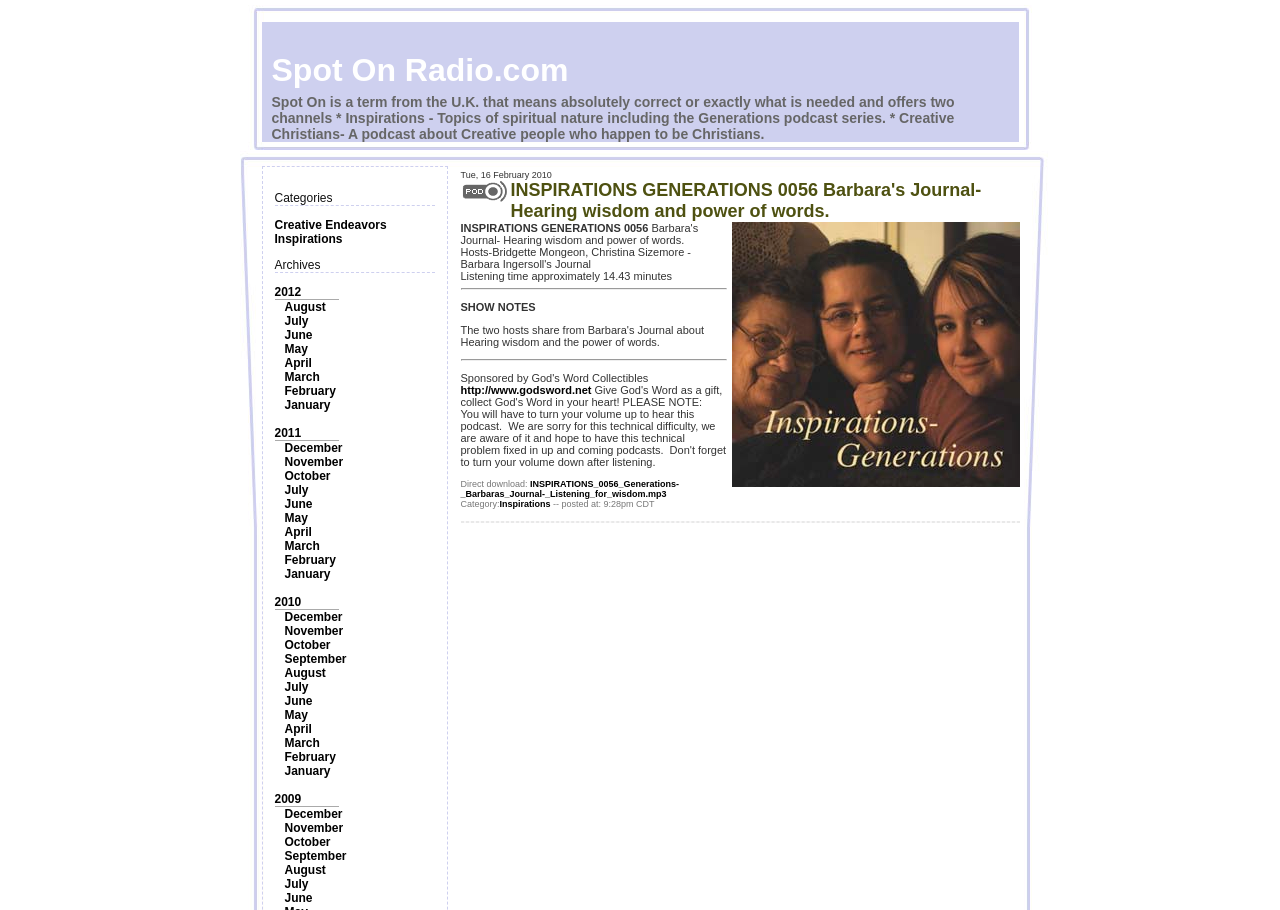What is the name of the sponsor of the podcast episode?
Can you provide an in-depth and detailed response to the question?

The name of the sponsor of the podcast episode can be found in the text 'Sponsored by God's Word Collectibles http://www.godsword.net' which is part of the podcast episode description.